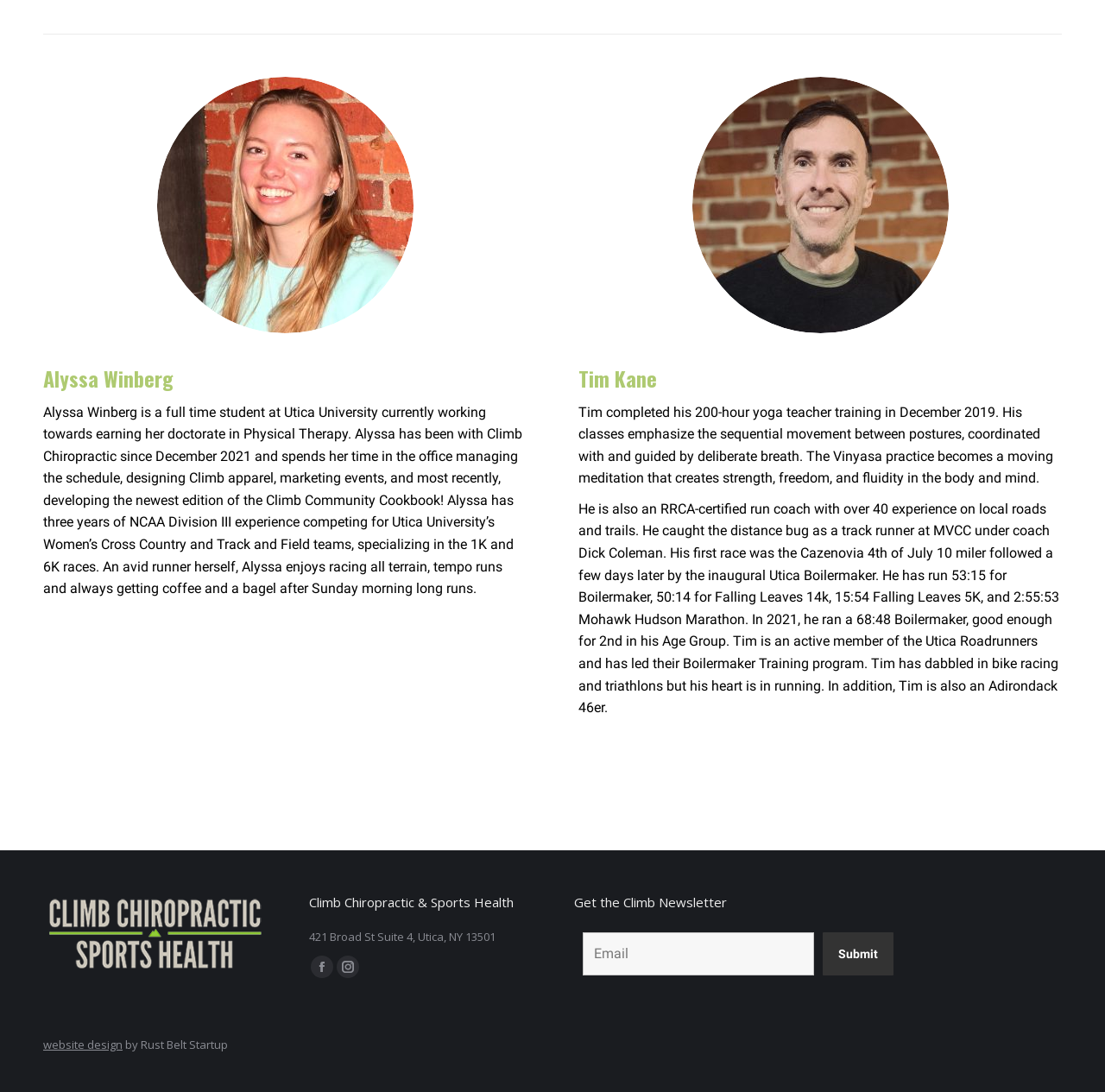What is the name of the business featured on this webpage?
Please use the image to provide an in-depth answer to the question.

I found the business name in the StaticText element that describes the logo and address of the business.